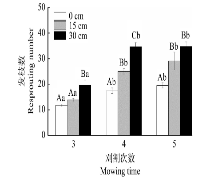Please answer the following query using a single word or phrase: 
In which journal was the research article published?

Journal of Beijing Forestry University